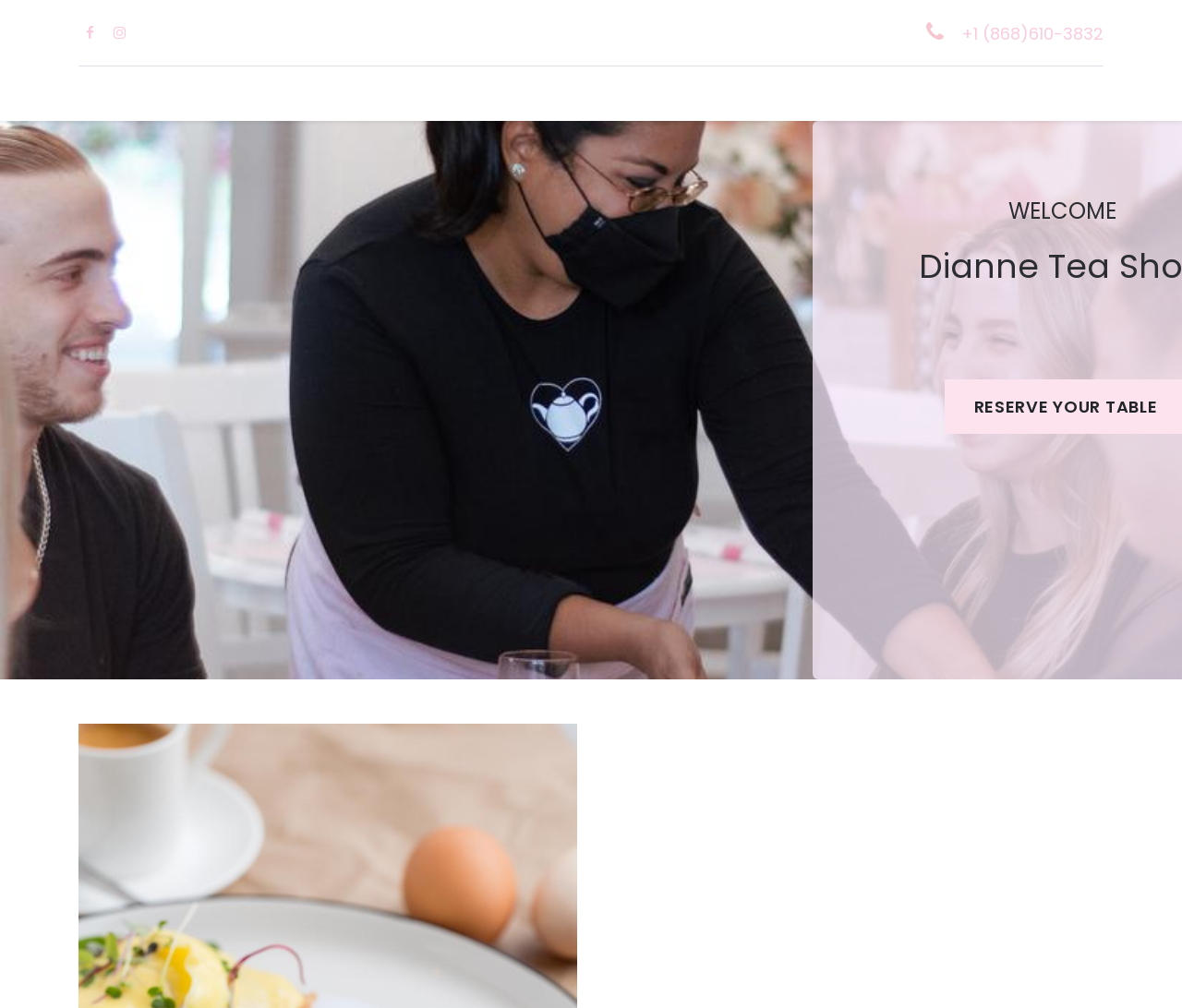Explain the webpage's design and content in an elaborate manner.

The webpage is for Dianne Tea Shop, with a prominent title "Home | Dianne Tea Shop" at the top. 

On the top left, there are two social media links, represented by icons, situated side by side. 

To the right of these icons, there is a horizontal separator line that spans across the page. 

Below the separator line, there is a navigation menu with five menu items: "HOME", "MENU", "GALLERY", "EVENTS", and "CONTACT US", arranged horizontally from left to right. 

On the top right, there is a phone number "+1 (868)610-3832" displayed as a link. 

At the bottom right, there is a small, non-descriptive text element containing a single whitespace character.